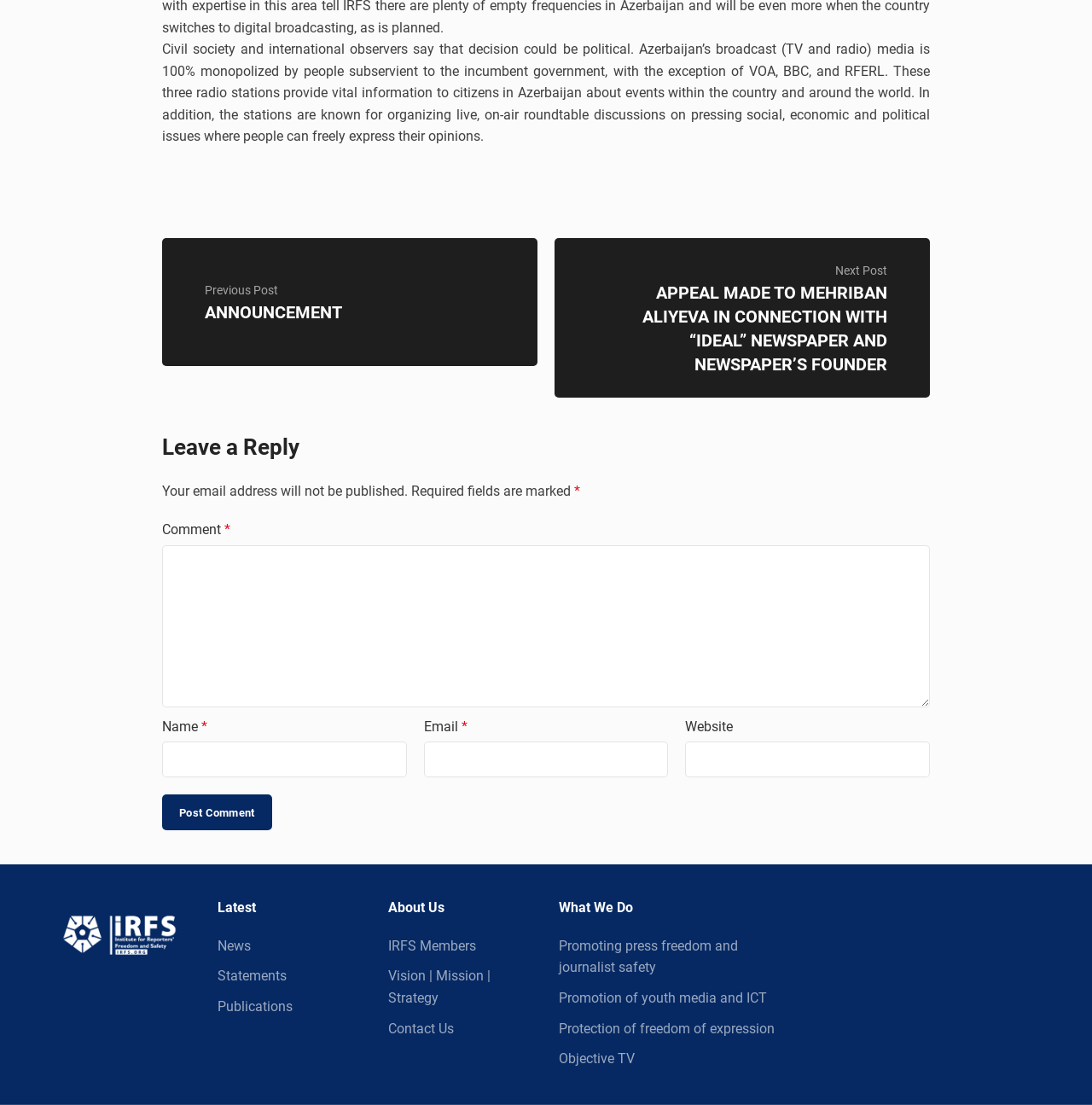Predict the bounding box coordinates for the UI element described as: "IRFS Members". The coordinates should be four float numbers between 0 and 1, presented as [left, top, right, bottom].

[0.355, 0.846, 0.436, 0.866]